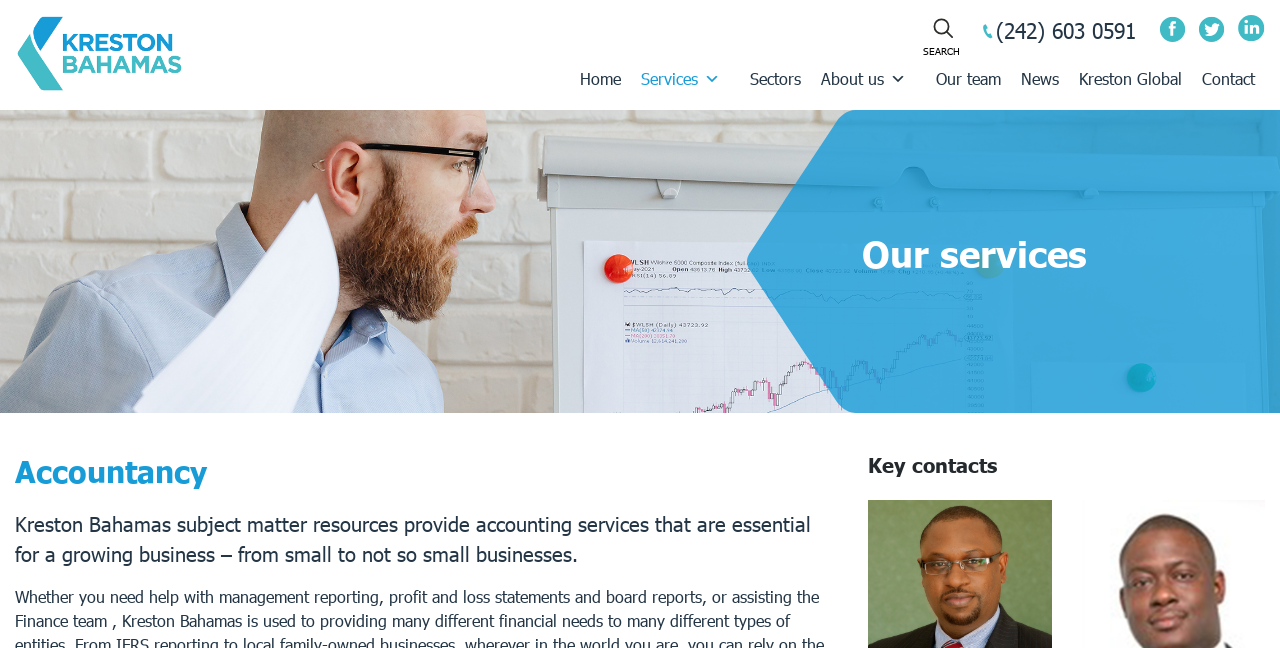Identify the bounding box coordinates for the UI element mentioned here: "Services". Provide the coordinates as four float values between 0 and 1, i.e., [left, top, right, bottom].

[0.493, 0.091, 0.57, 0.153]